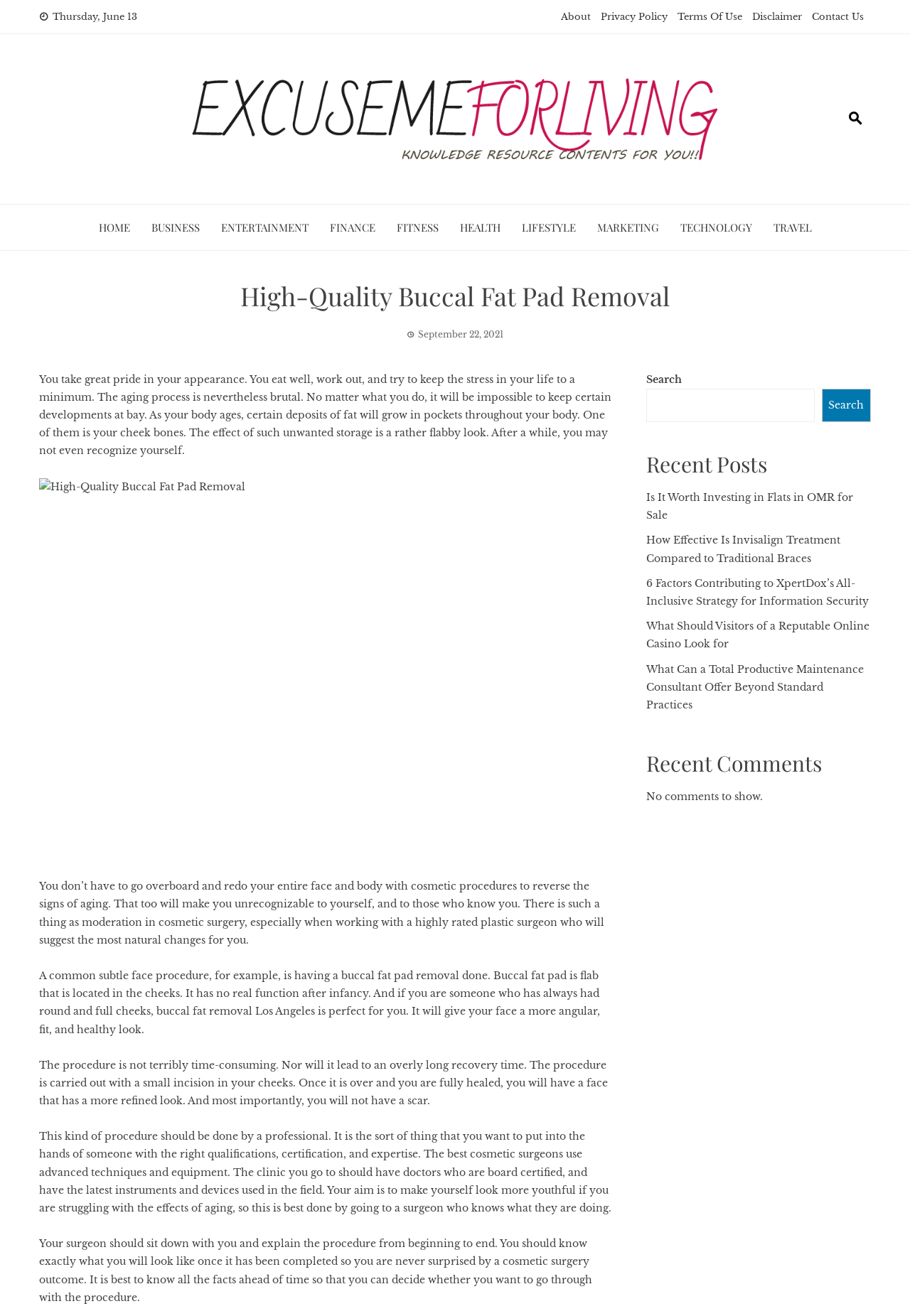Find the bounding box coordinates for the UI element that matches this description: "About".

[0.616, 0.008, 0.649, 0.017]